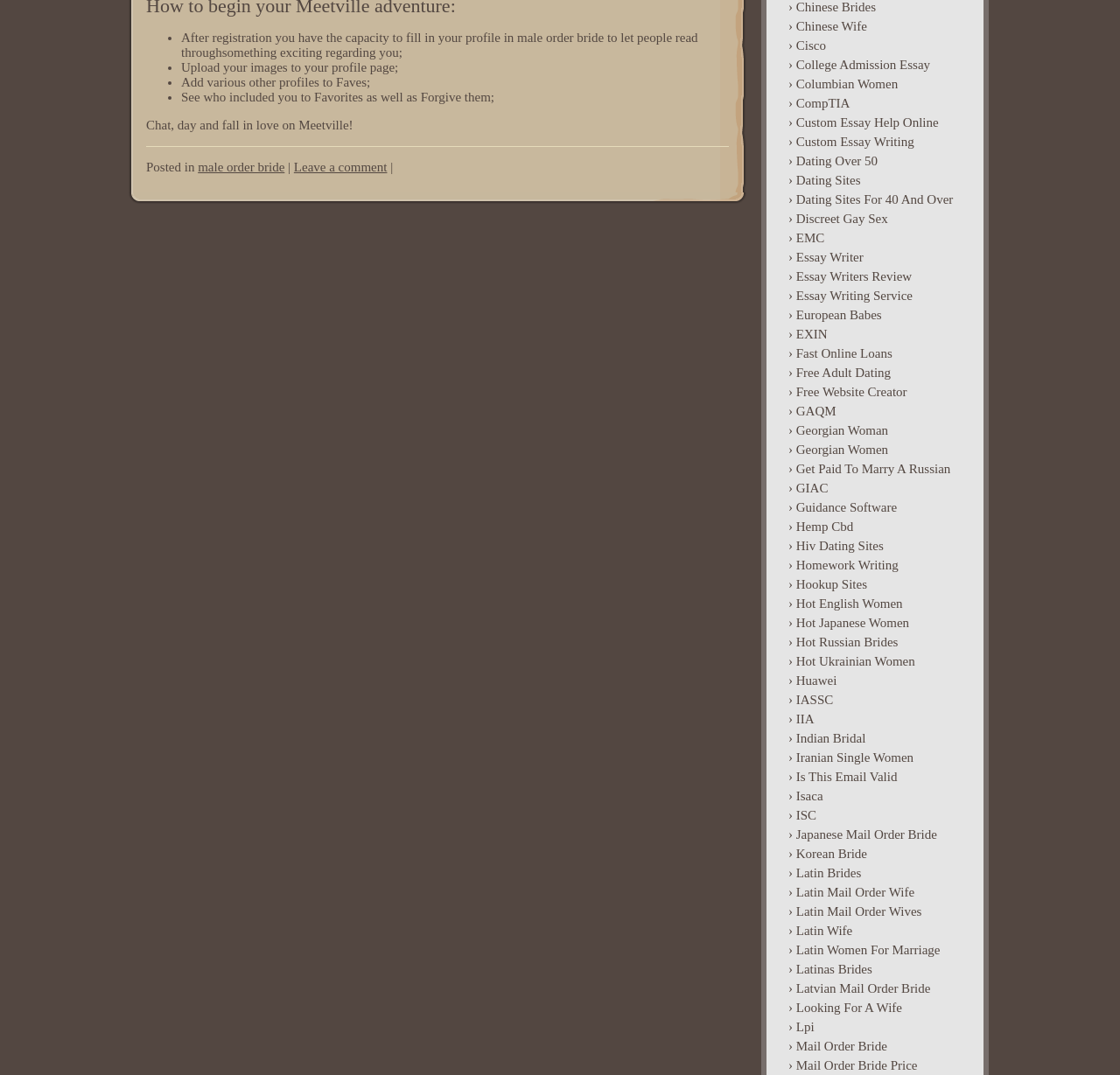What is the purpose of Meetville?
Give a one-word or short-phrase answer derived from the screenshot.

Chat, date, and fall in love